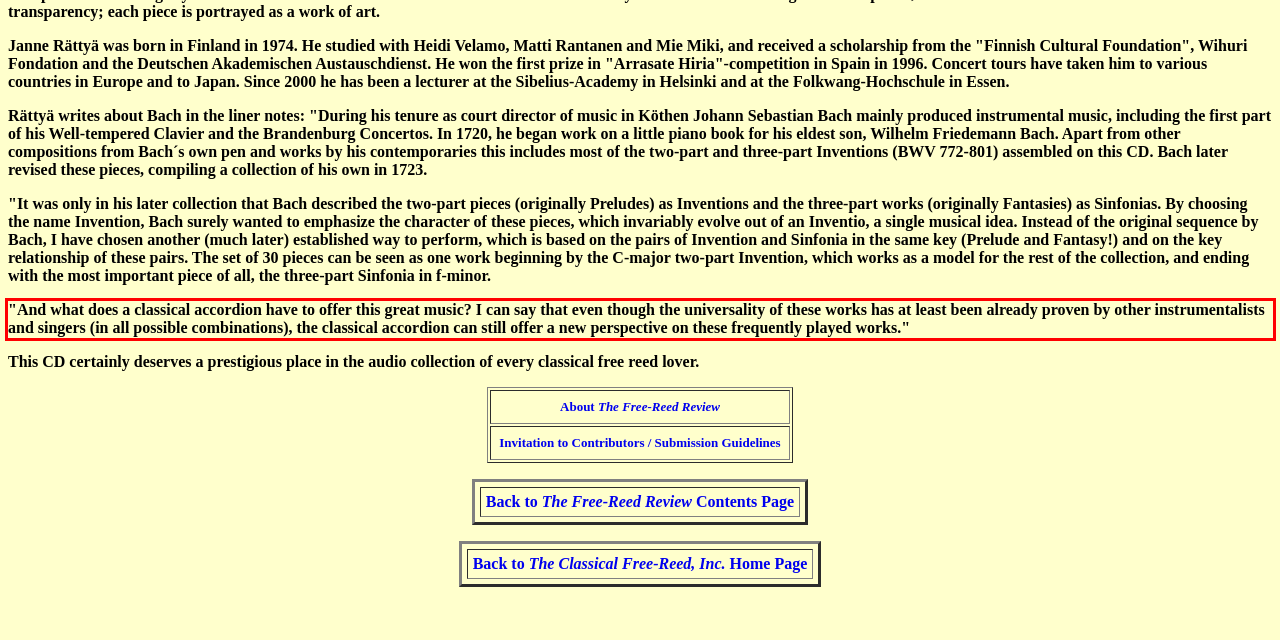Given a screenshot of a webpage with a red bounding box, please identify and retrieve the text inside the red rectangle.

"And what does a classical accordion have to offer this great music? I can say that even though the universality of these works has at least been already proven by other instrumentalists and singers (in all possible combinations), the classical accordion can still offer a new perspective on these frequently played works."